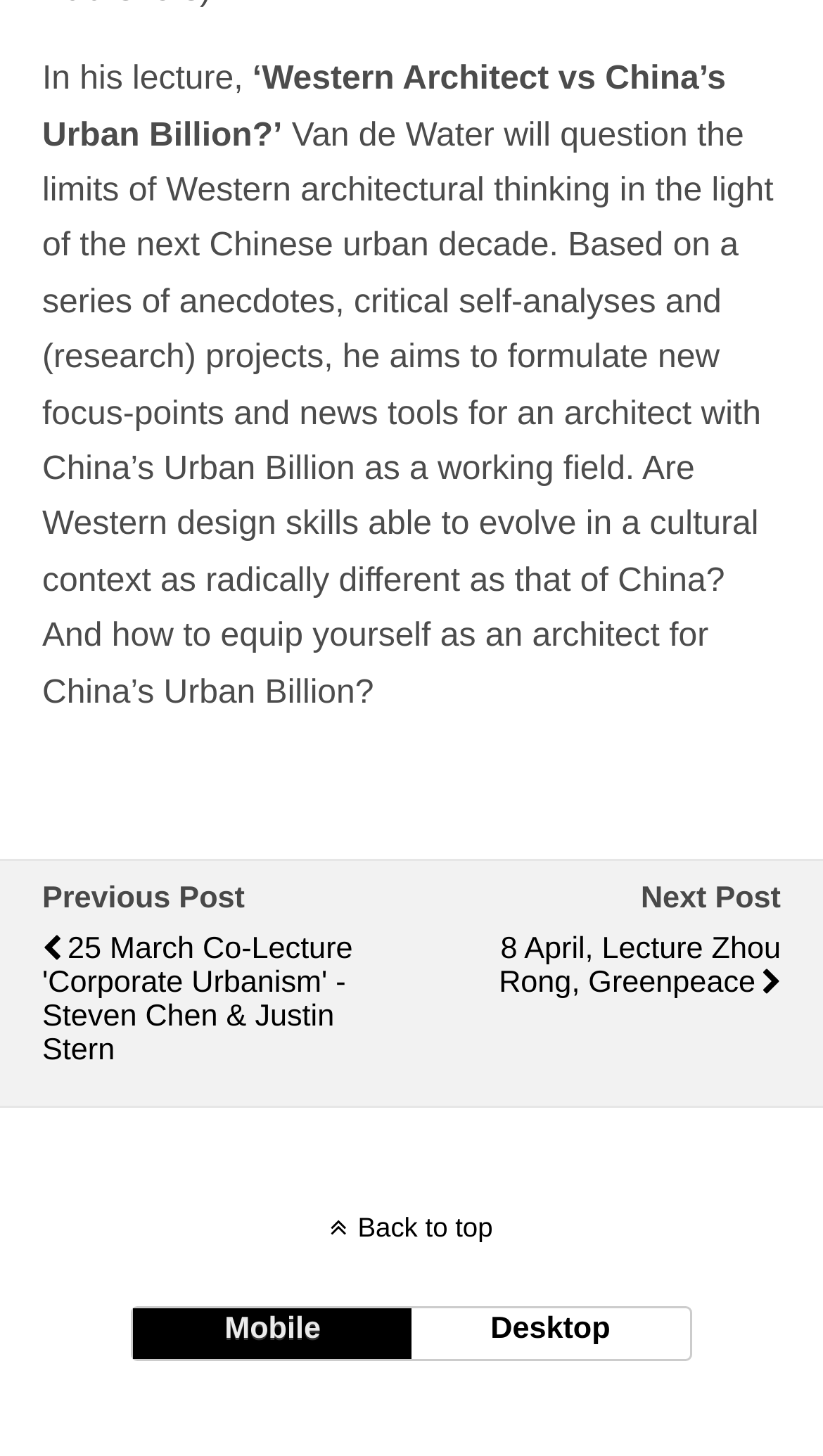Give a short answer using one word or phrase for the question:
What is the topic of the lecture?

Western Architect vs China’s Urban Billion